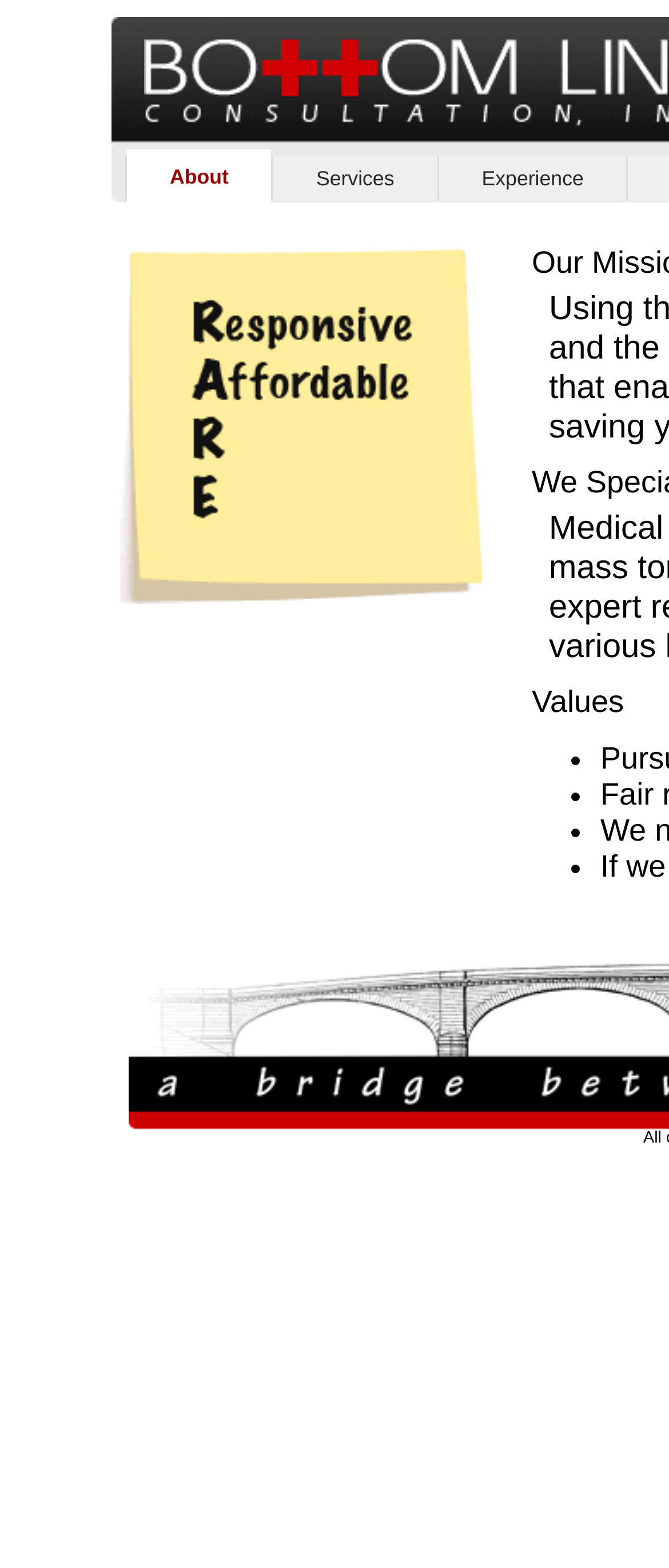Describe the webpage in detail, including text, images, and layout.

The webpage is about Bottom Line Consultation, Inc., a firm that specializes in assisting legal firms with cases related to the medical industry. 

At the top, there are three main navigation links: "About", "Services", and "Experience", which are positioned horizontally next to each other. 

Below these links, there is a prominent image that takes up a significant portion of the screen, situated roughly in the middle of the page. 

On the right side of the page, there is a section titled "Values", which is a heading. Below this heading, there are four bullet points, indicated by list markers, that are stacked vertically. 

There is also an additional link on the page, but its text is not specified.